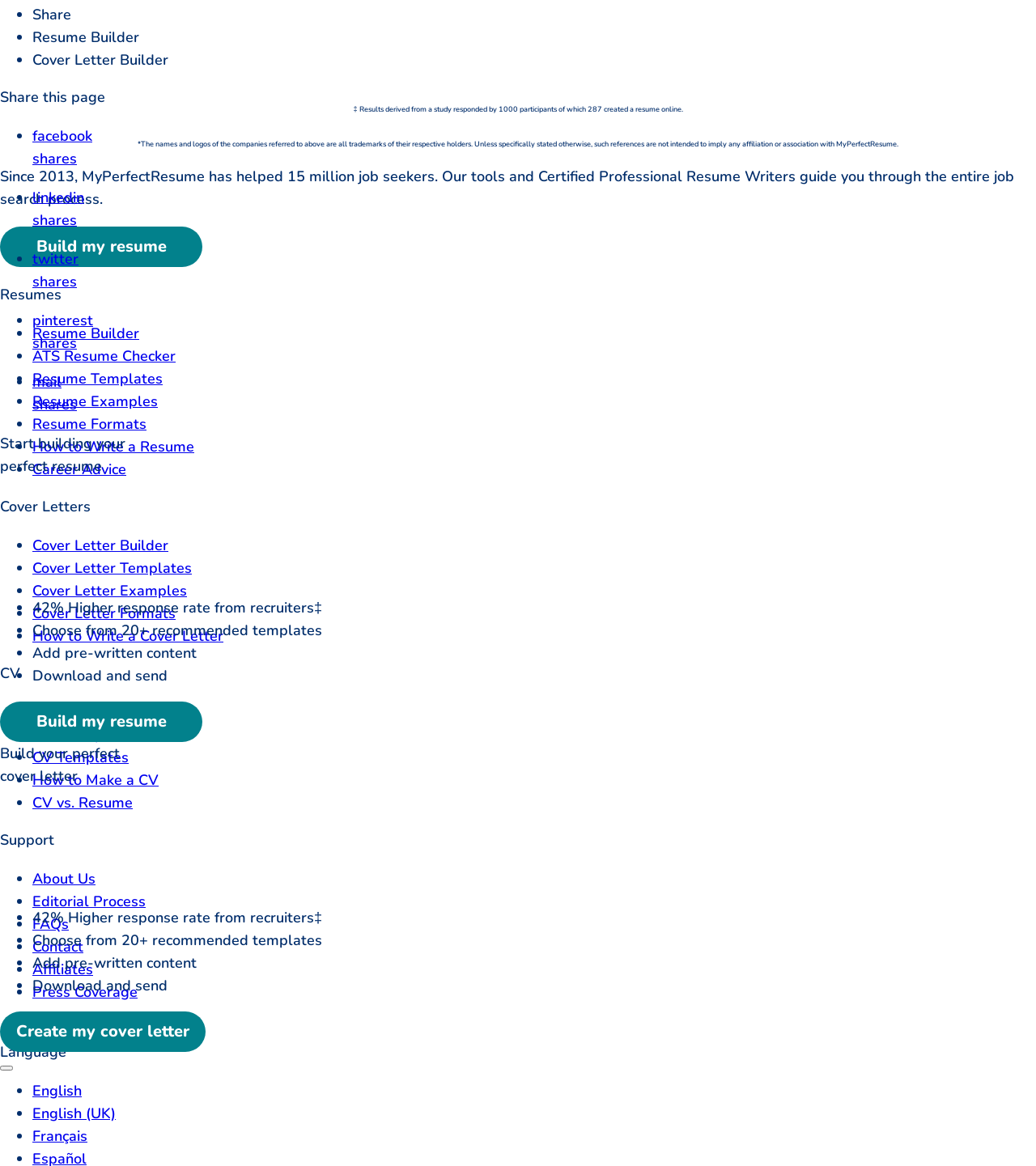Please determine the bounding box coordinates, formatted as (top-left x, top-left y, bottom-right x, bottom-right y), with all values as floating point numbers between 0 and 1. Identify the bounding box of the region described as: How to Make a CV

[0.031, 0.661, 0.153, 0.678]